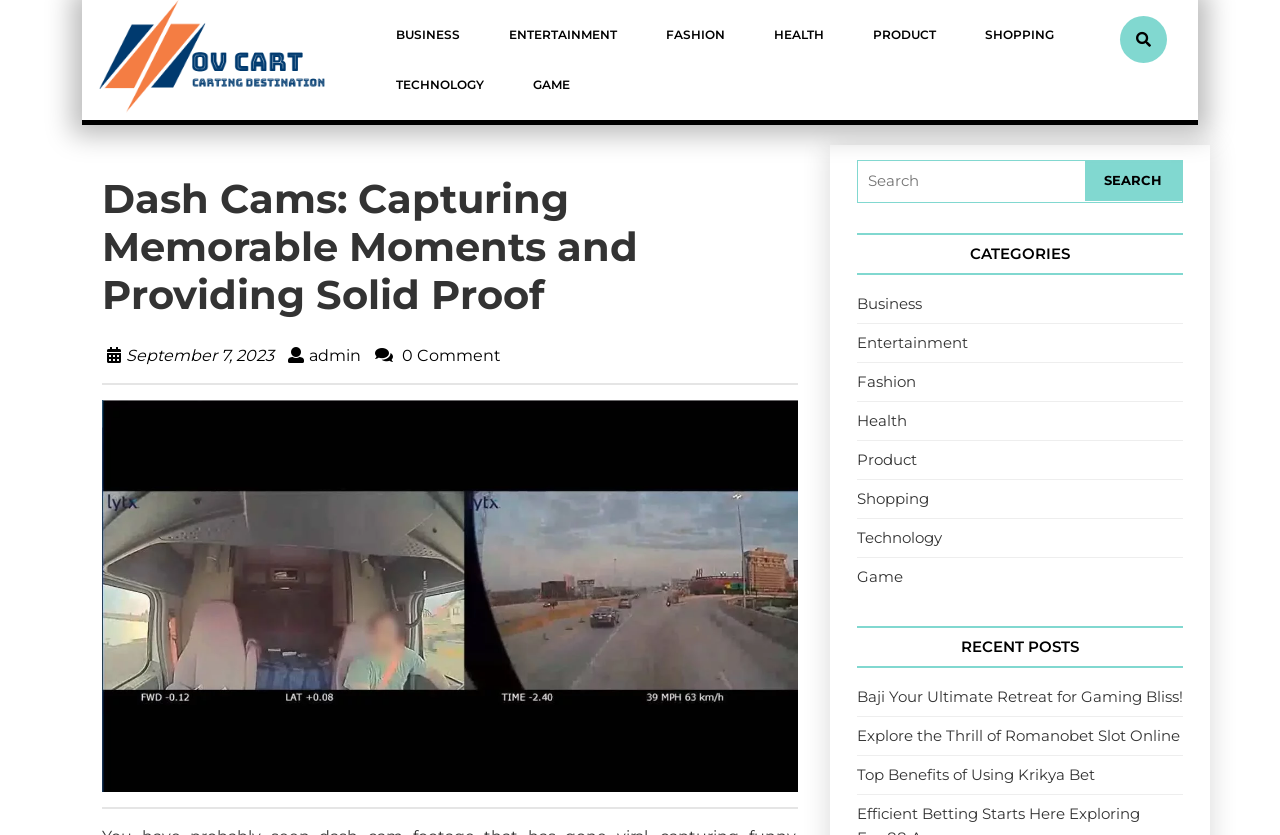Identify and provide the title of the webpage.

Dash Cams: Capturing Memorable Moments and Providing Solid Proof